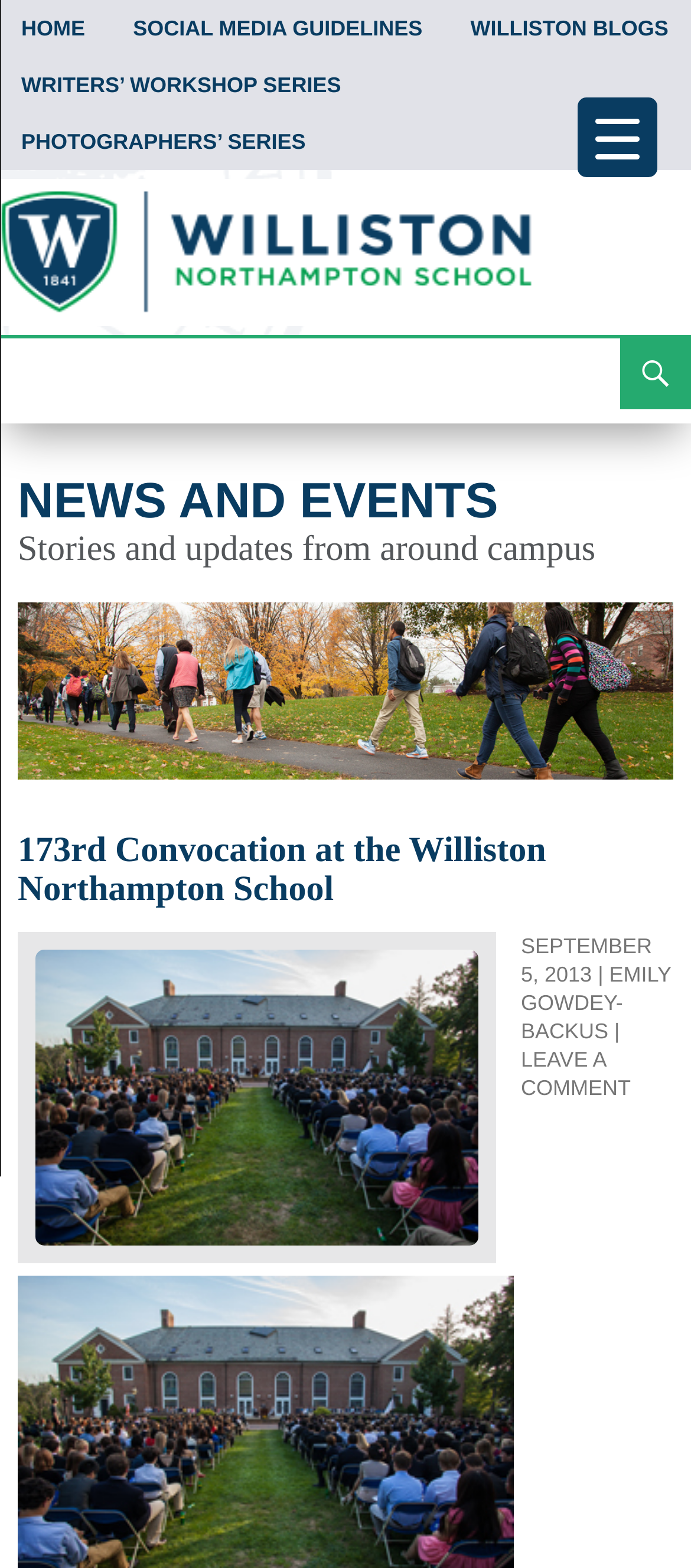Pinpoint the bounding box coordinates of the clickable element needed to complete the instruction: "open menu". The coordinates should be provided as four float numbers between 0 and 1: [left, top, right, bottom].

[0.835, 0.062, 0.95, 0.113]